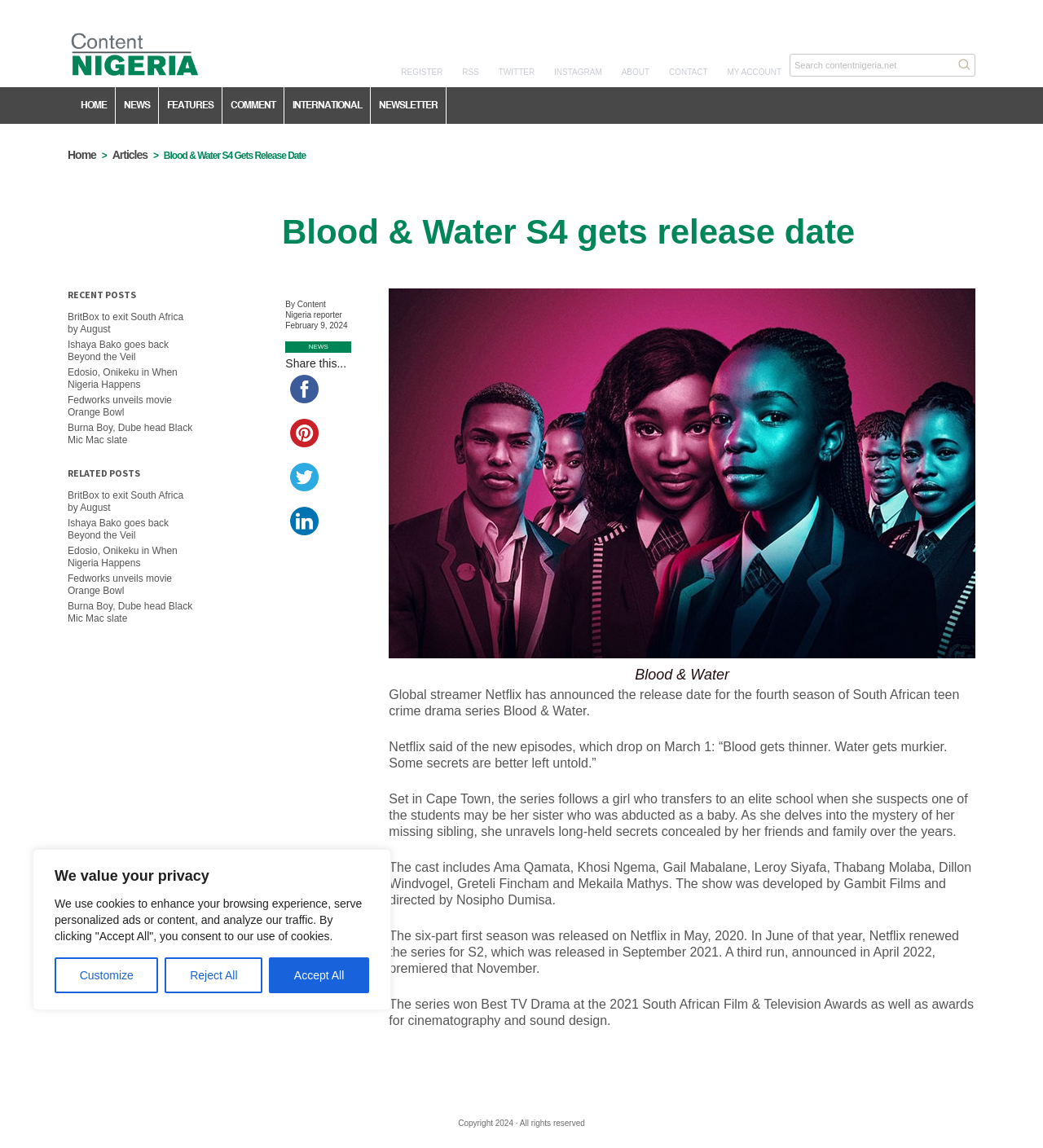Please provide a detailed answer to the question below based on the screenshot: 
What is the title of the article?

I found the title of the article by looking at the main heading element, which is 'Blood & Water S4 gets release date'.